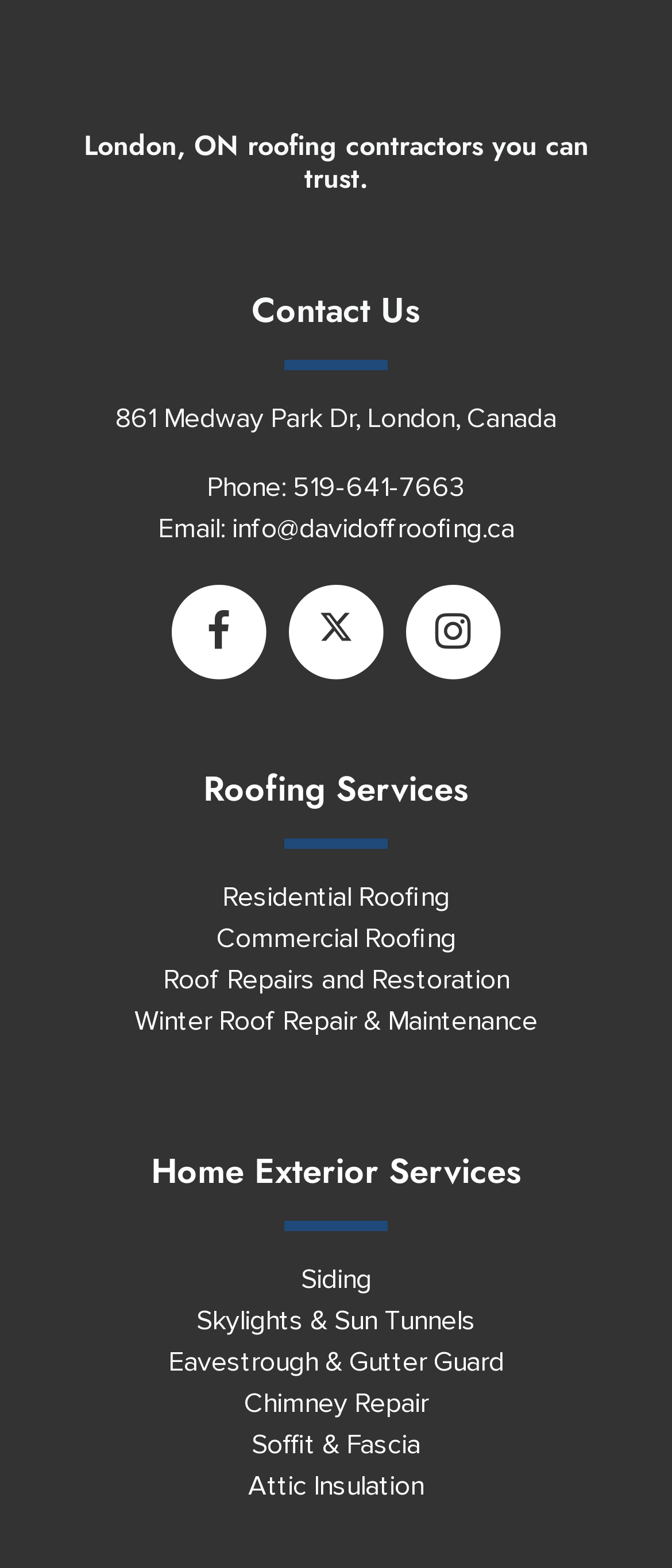From the given element description: "Attic Insulation", find the bounding box for the UI element. Provide the coordinates as four float numbers between 0 and 1, in the order [left, top, right, bottom].

[0.369, 0.937, 0.631, 0.959]